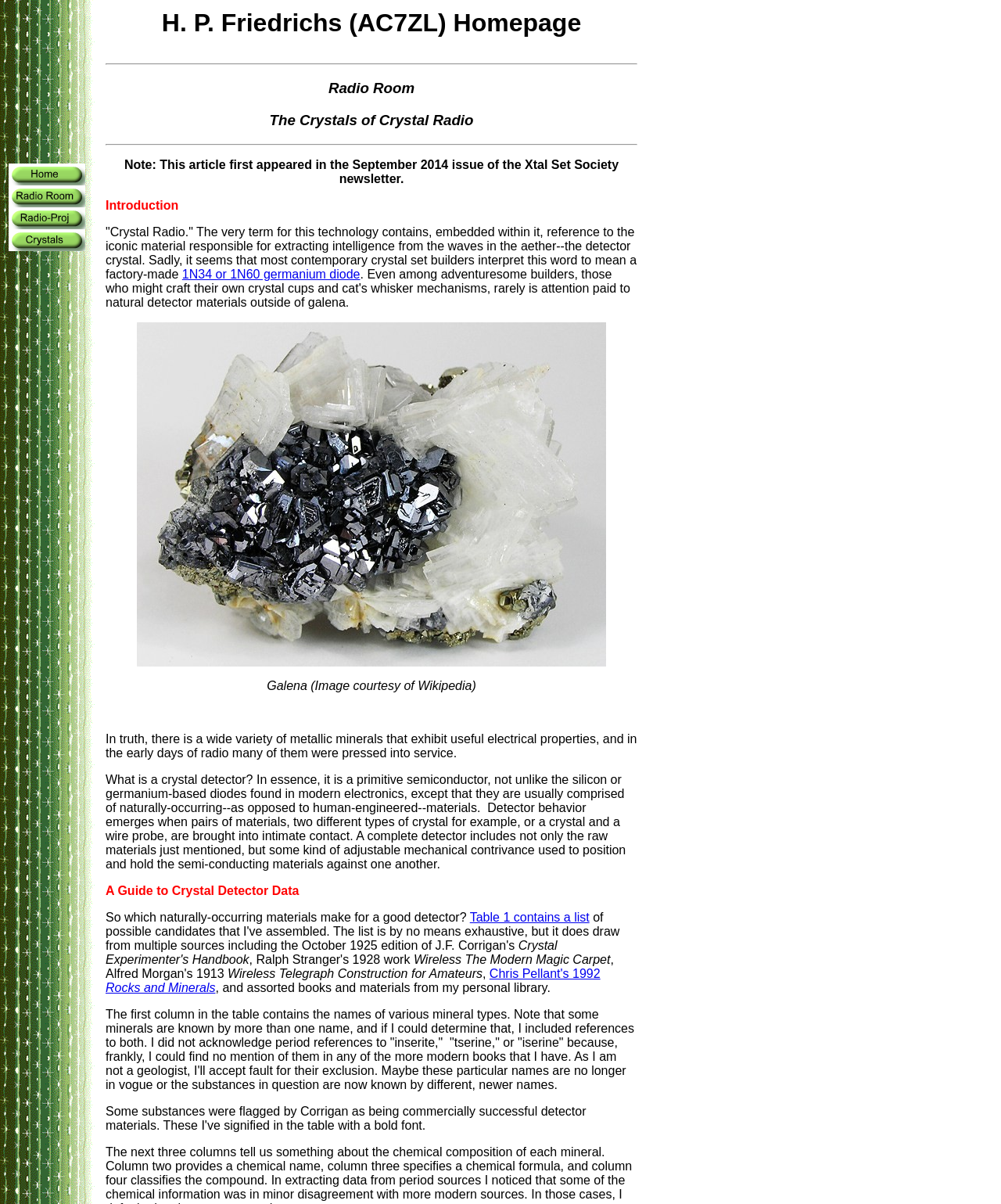What is the name of the homepage?
Answer the question with a thorough and detailed explanation.

The name of the homepage is obtained from the heading element 'H. P. Friedrichs (AC7ZL) Homepage' which is a child of the LayoutTableCell element.